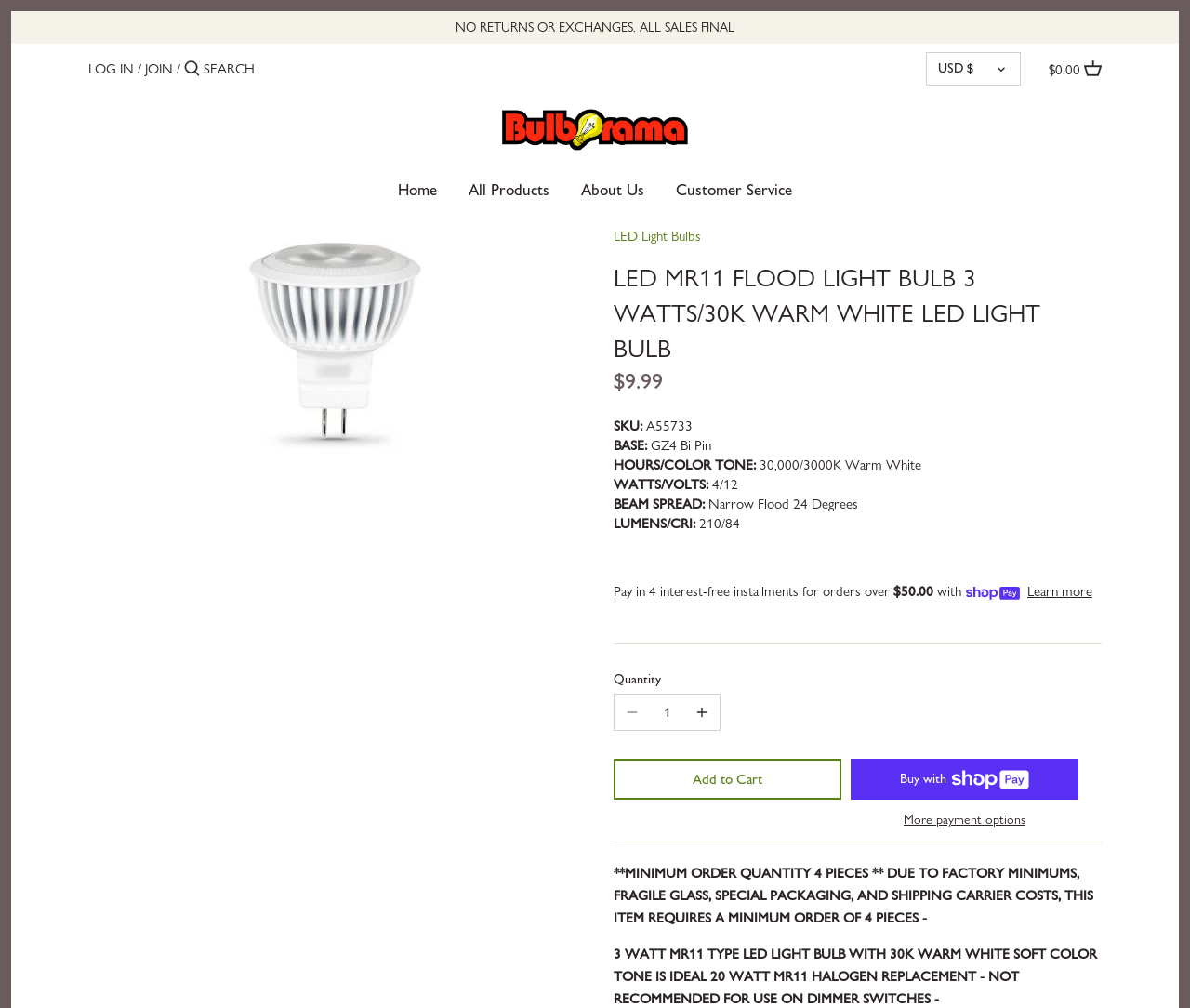Extract the bounding box coordinates of the UI element described by: "Join". The coordinates should include four float numbers ranging from 0 to 1, e.g., [left, top, right, bottom].

[0.122, 0.06, 0.145, 0.077]